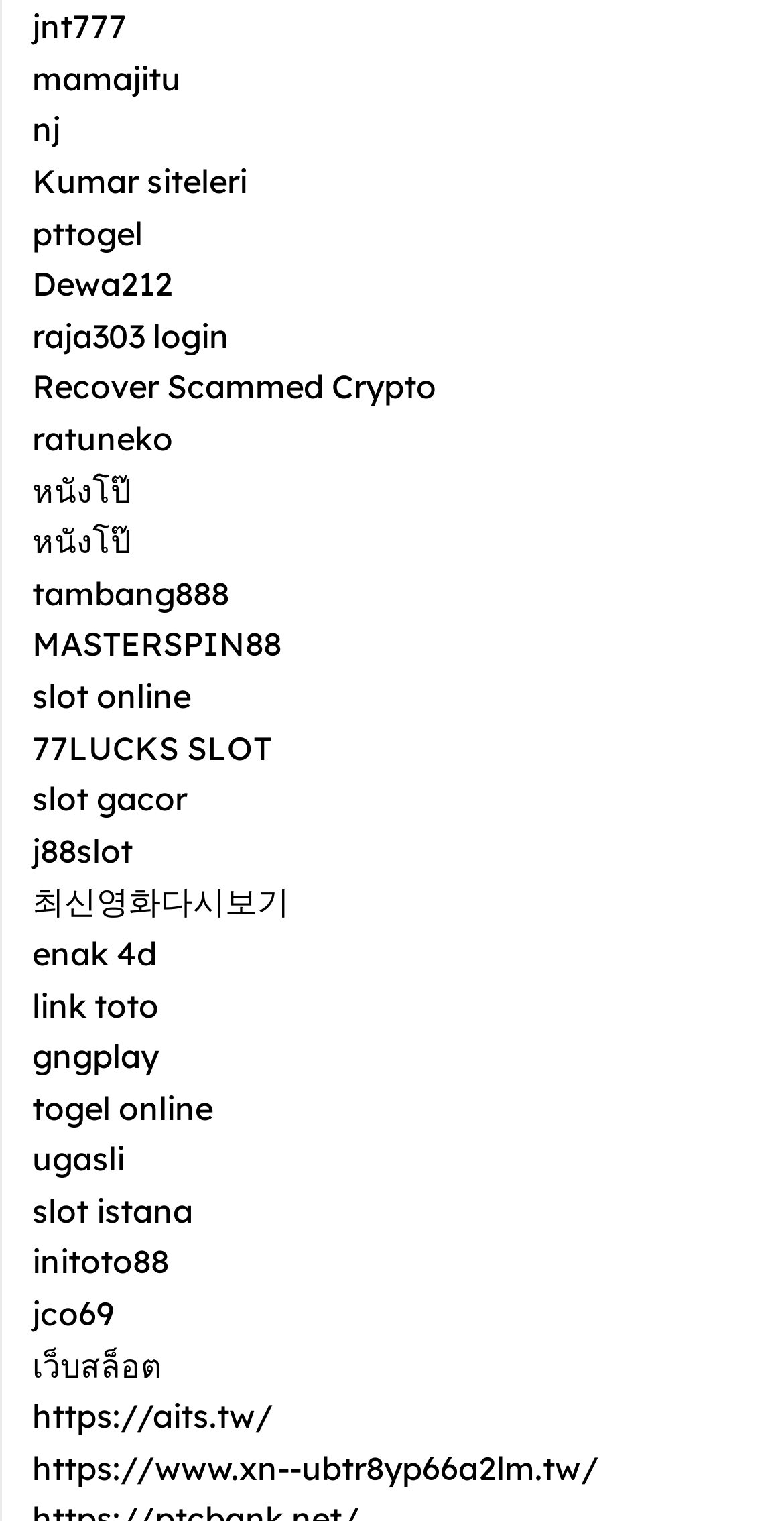Use a single word or phrase to answer the question: What type of links are listed on the webpage?

Gambling and adult content links